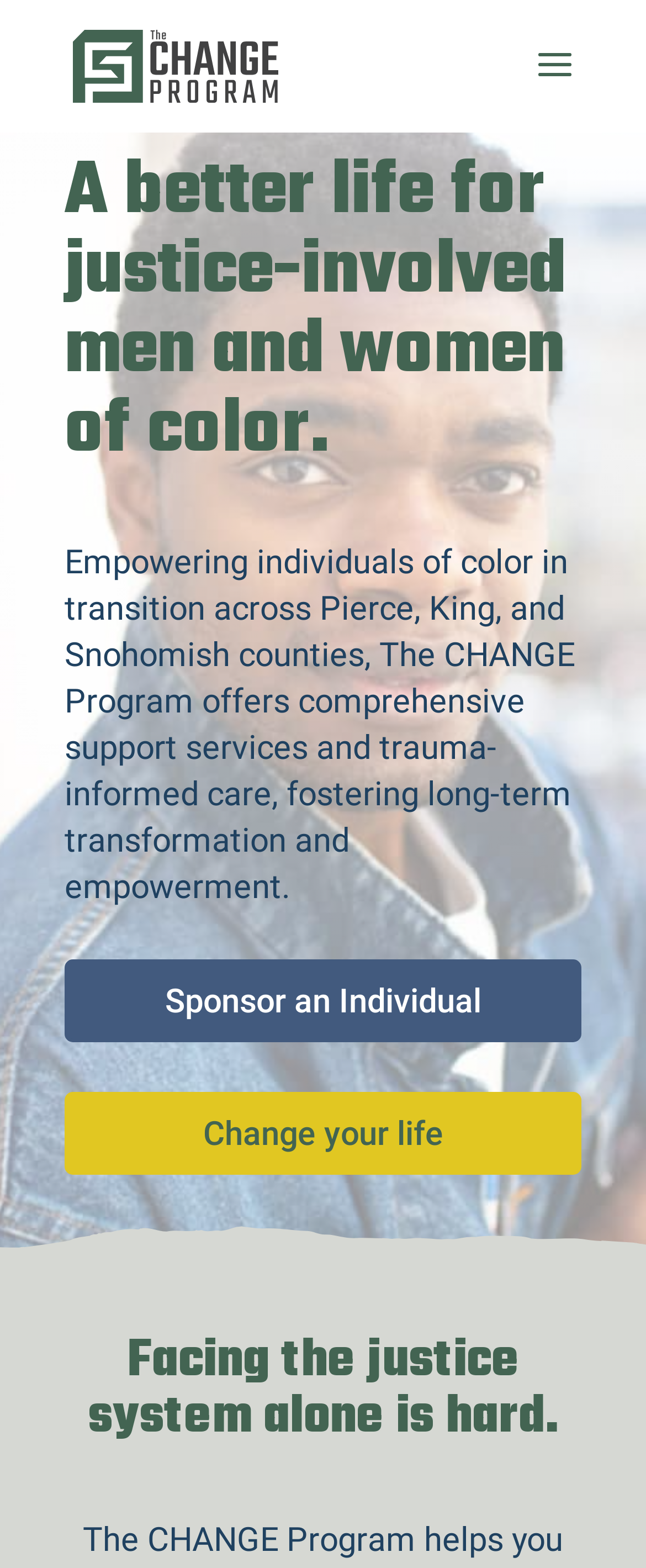What is the tone of the sentence 'Facing the justice system alone is hard.'?
From the image, provide a succinct answer in one word or a short phrase.

Sympathetic